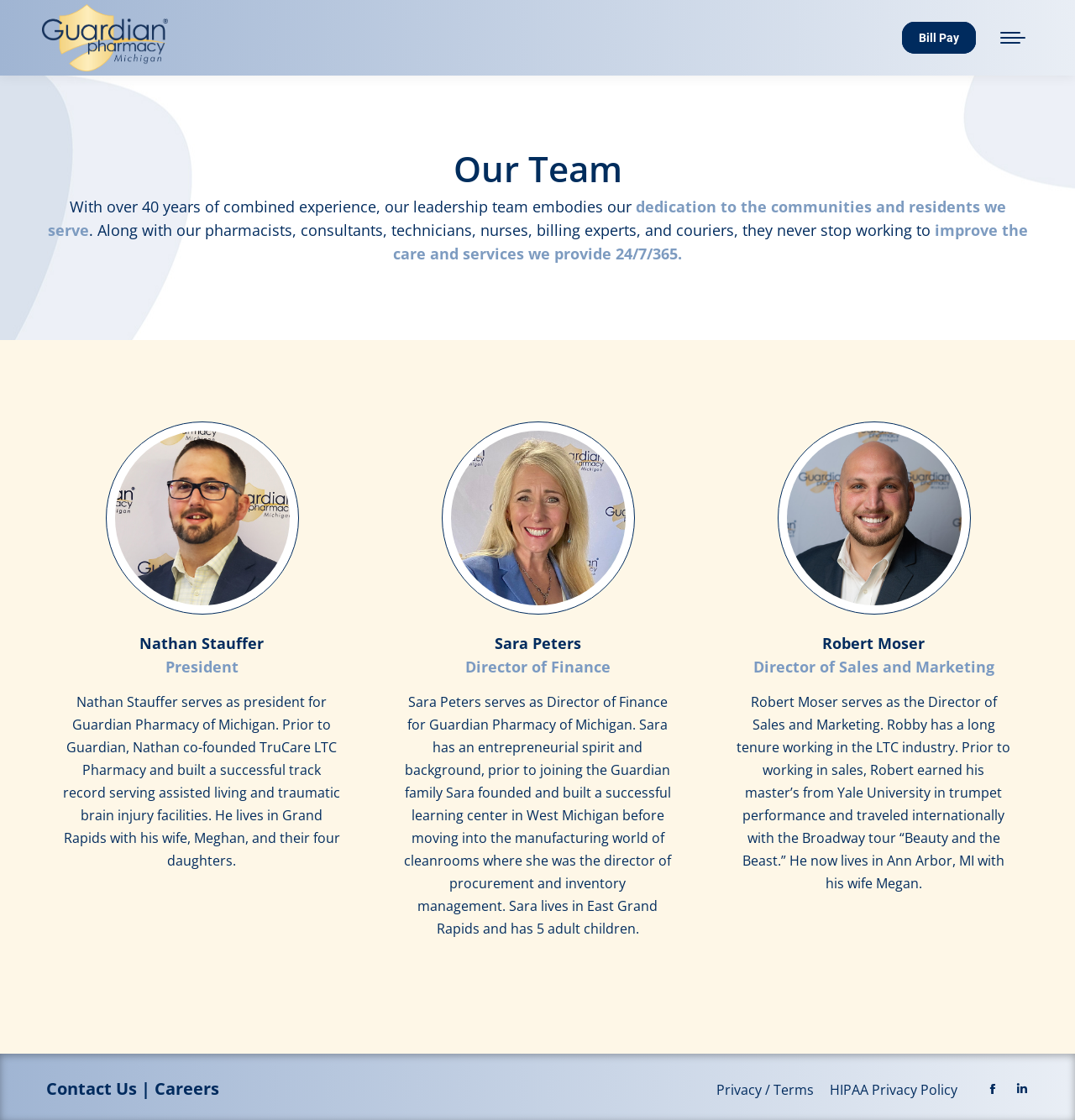How many team members are featured on this page?
Provide a fully detailed and comprehensive answer to the question.

I counted the number of team members by looking at the text and images under the 'Our Team' heading. I found three team members: Nathan Stauffer, Sara Peters, and Robert Moser.